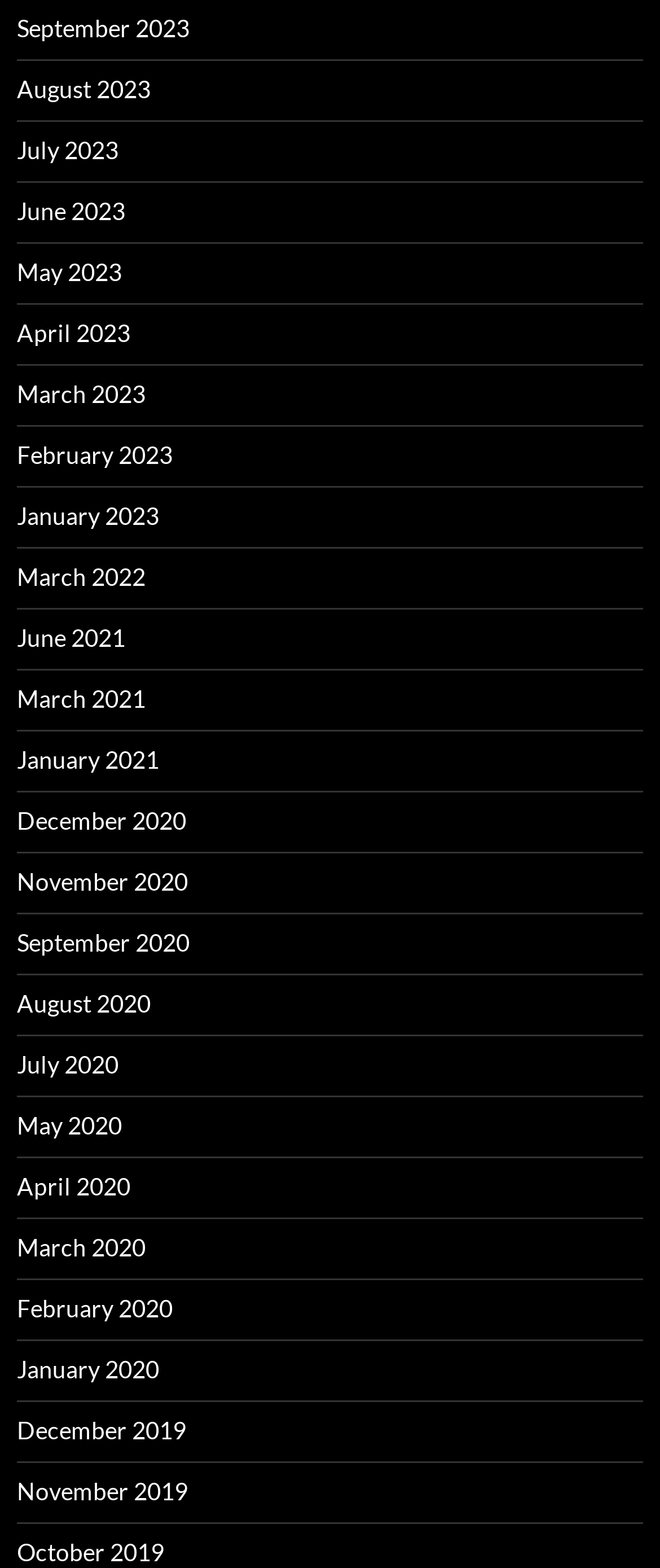Are the months listed in chronological order?
Please provide a single word or phrase answer based on the image.

Yes